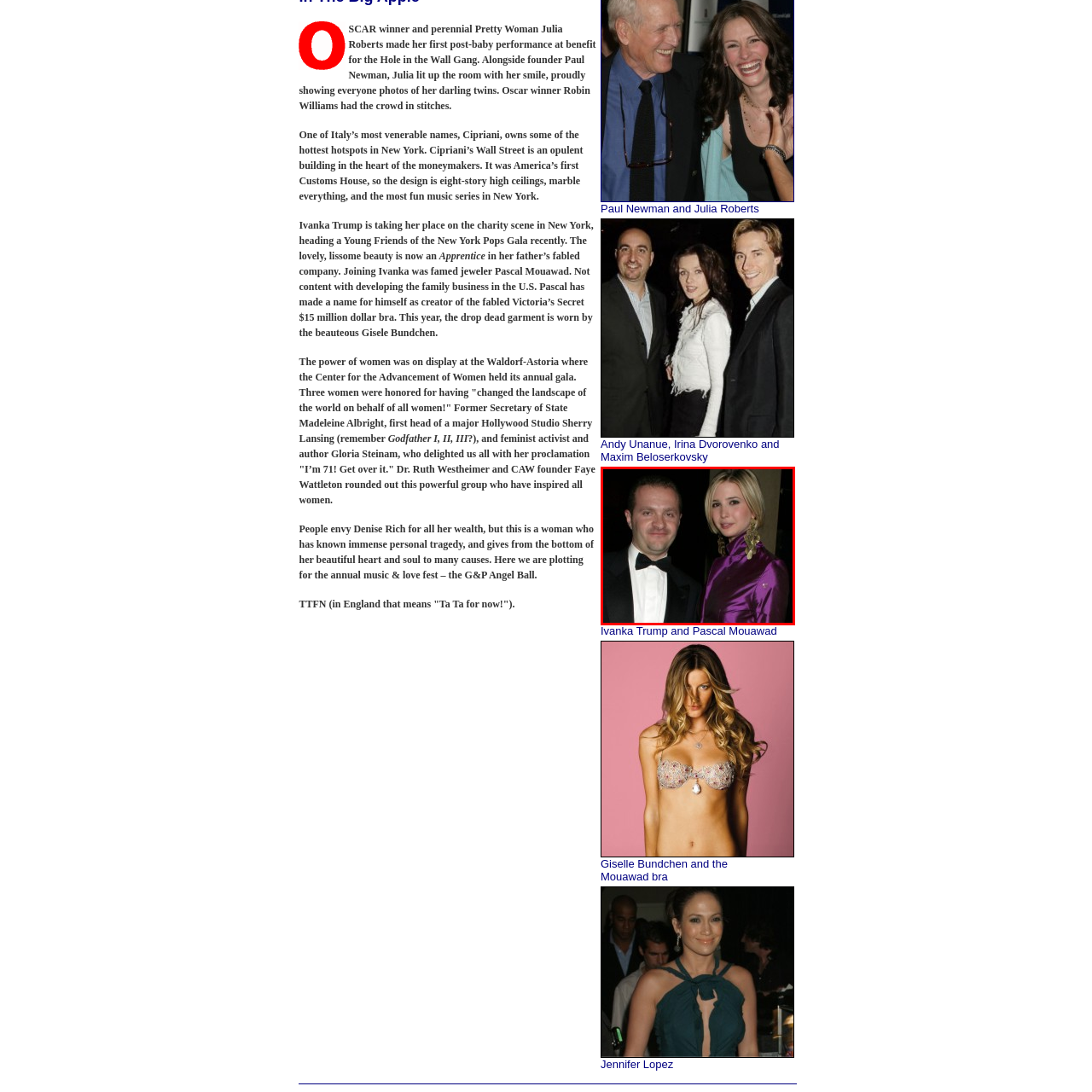Study the image enclosed in red and provide a single-word or short-phrase answer: What is the purpose of the charity gala?

Advancing women's causes